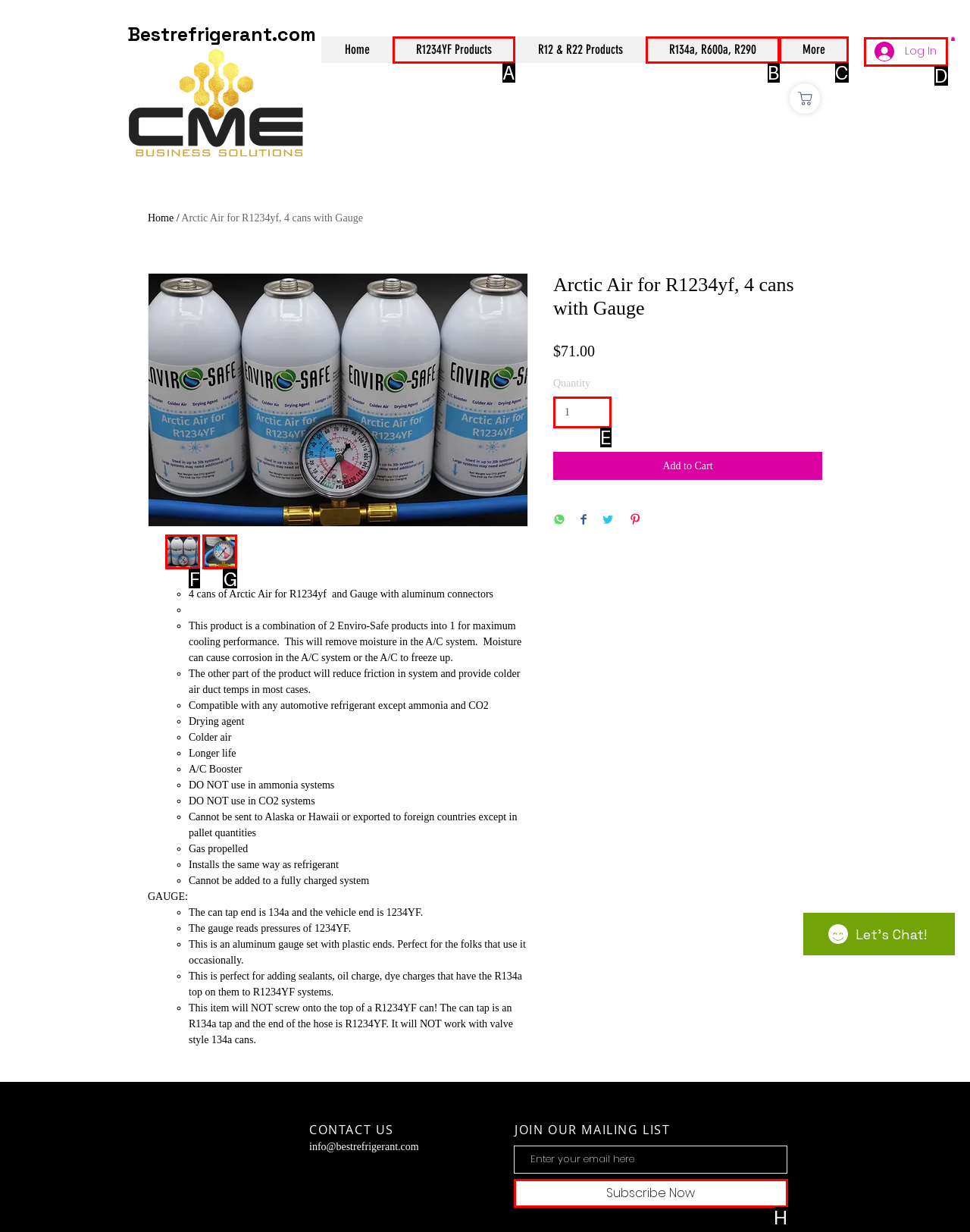Looking at the description: Log In, identify which option is the best match and respond directly with the letter of that option.

D